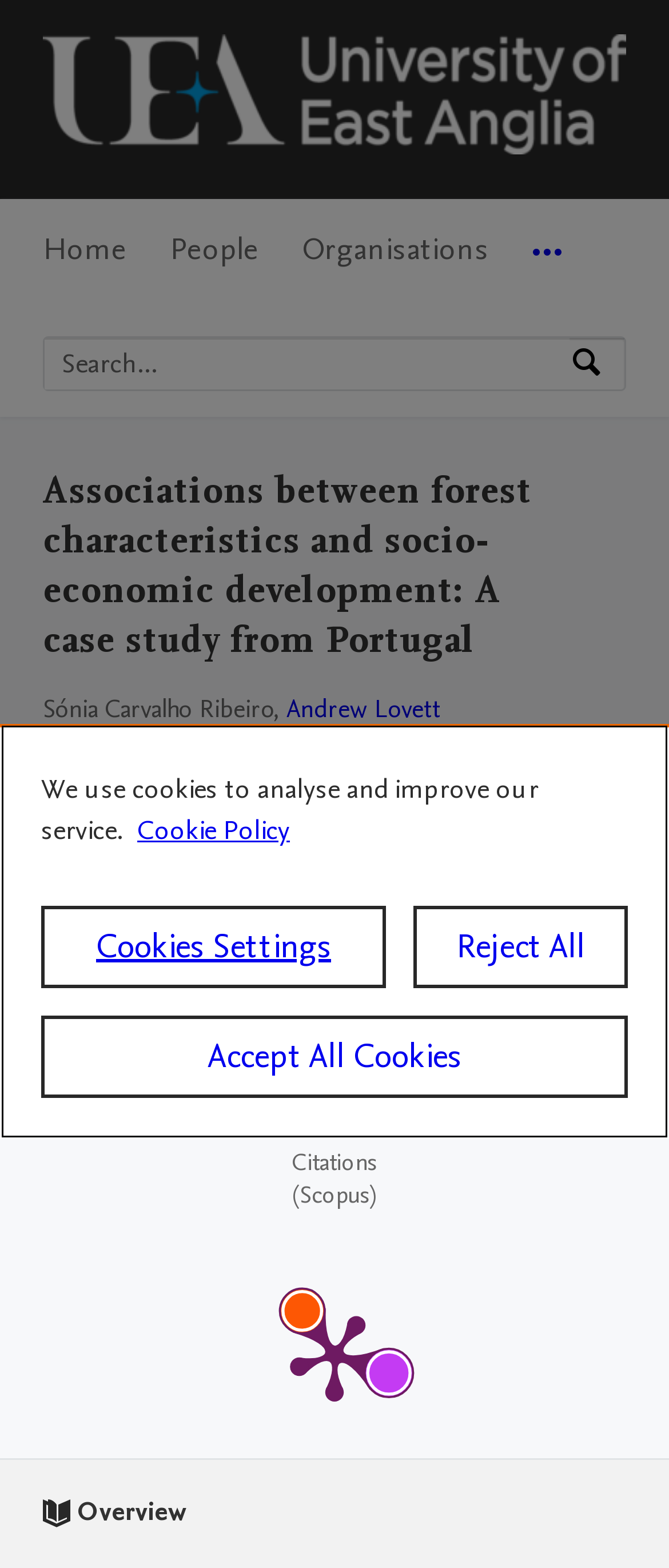Determine the bounding box coordinates of the clickable element necessary to fulfill the instruction: "View post 'March 23, 2014'". Provide the coordinates as four float numbers within the 0 to 1 range, i.e., [left, top, right, bottom].

None